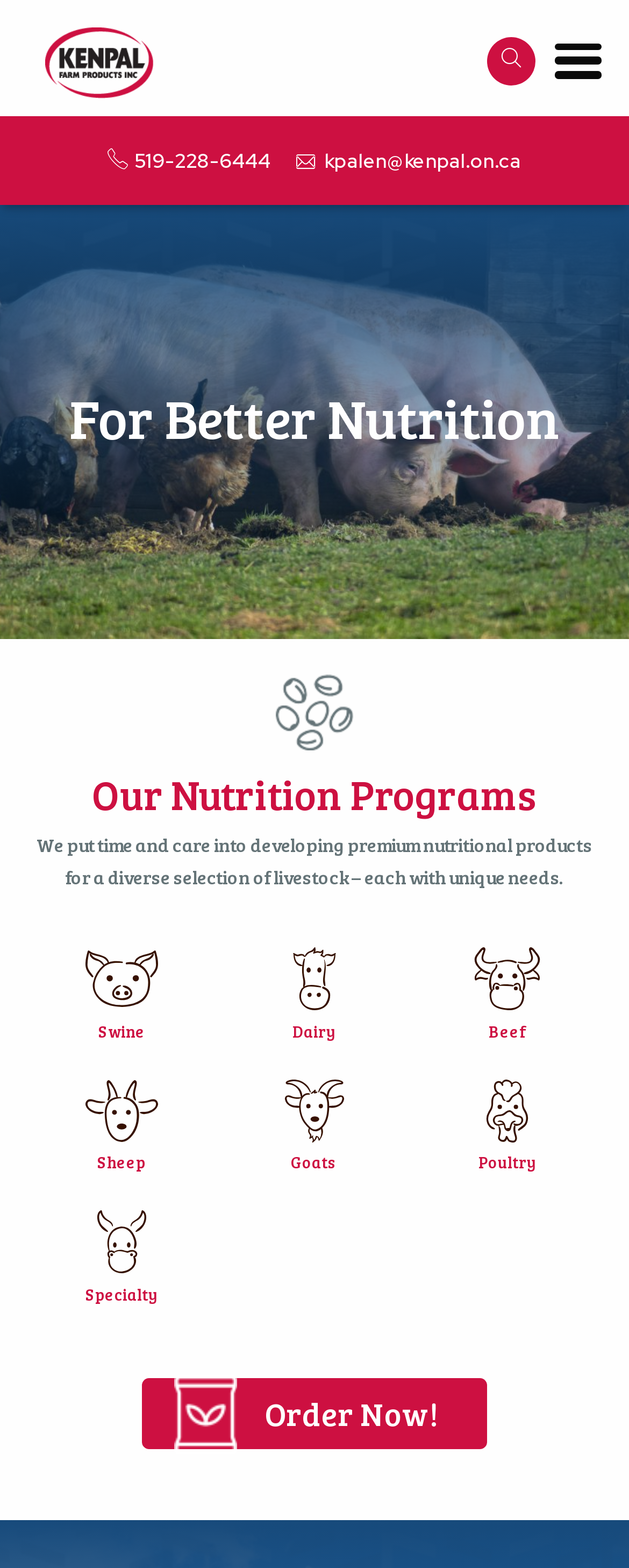Could you provide the bounding box coordinates for the portion of the screen to click to complete this instruction: "View the details of the economic impact of peripheral arterial disease"?

None